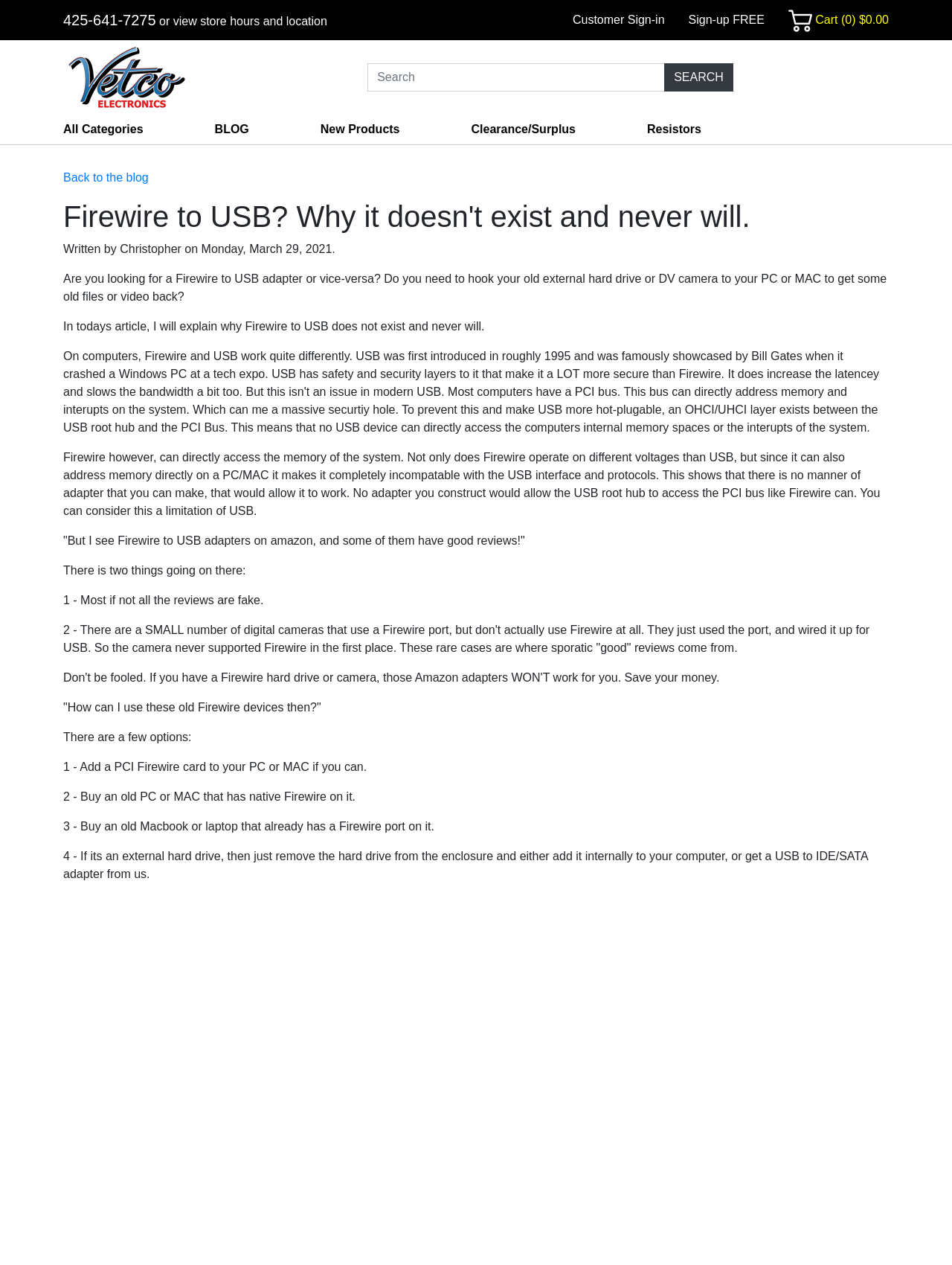Please locate the bounding box coordinates of the region I need to click to follow this instruction: "View blog posts".

[0.225, 0.091, 0.337, 0.114]